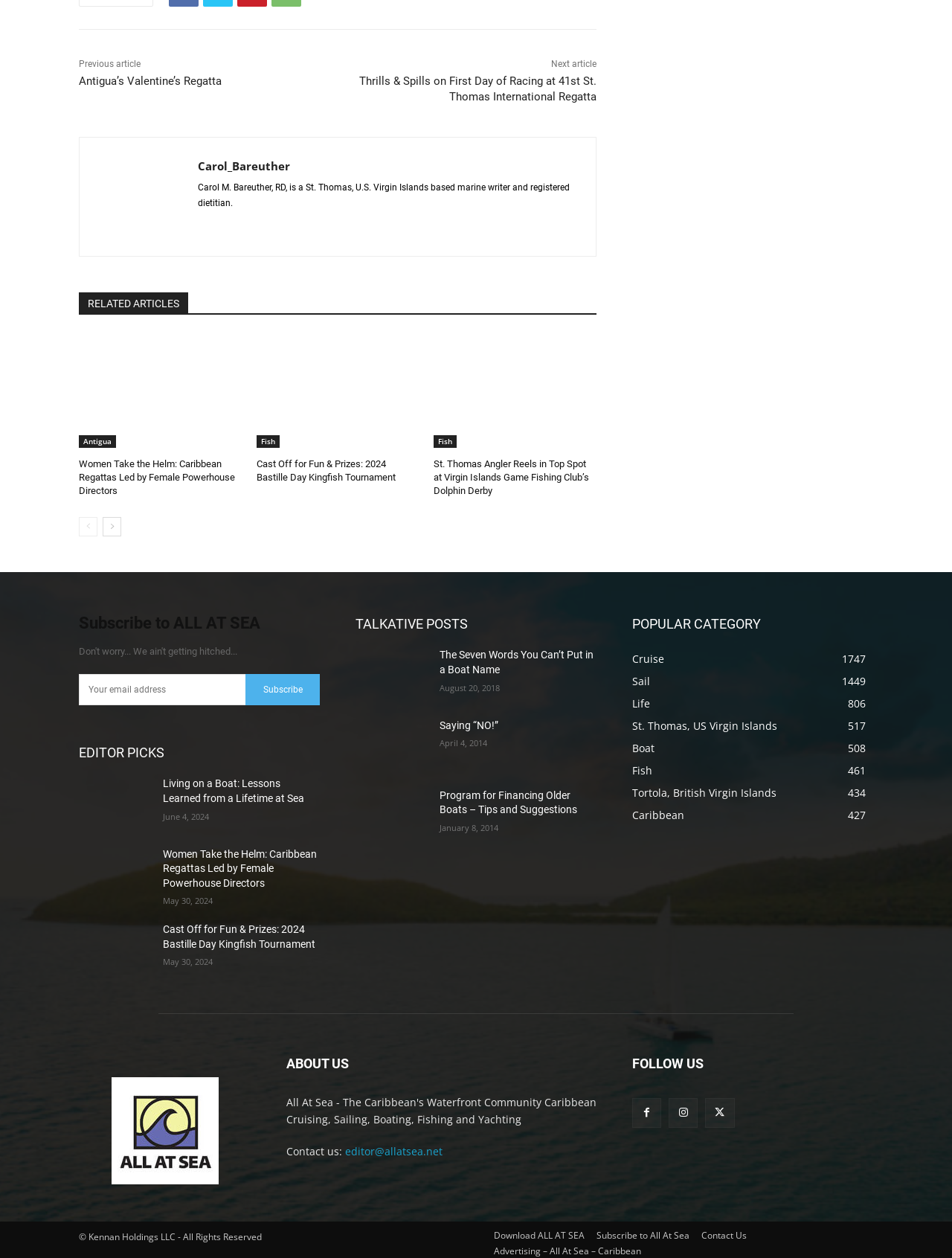Determine the bounding box coordinates of the clickable region to carry out the instruction: "Read about 'Women Take the Helm: Caribbean Regattas Led by Female Powerhouse Directors'".

[0.083, 0.364, 0.254, 0.396]